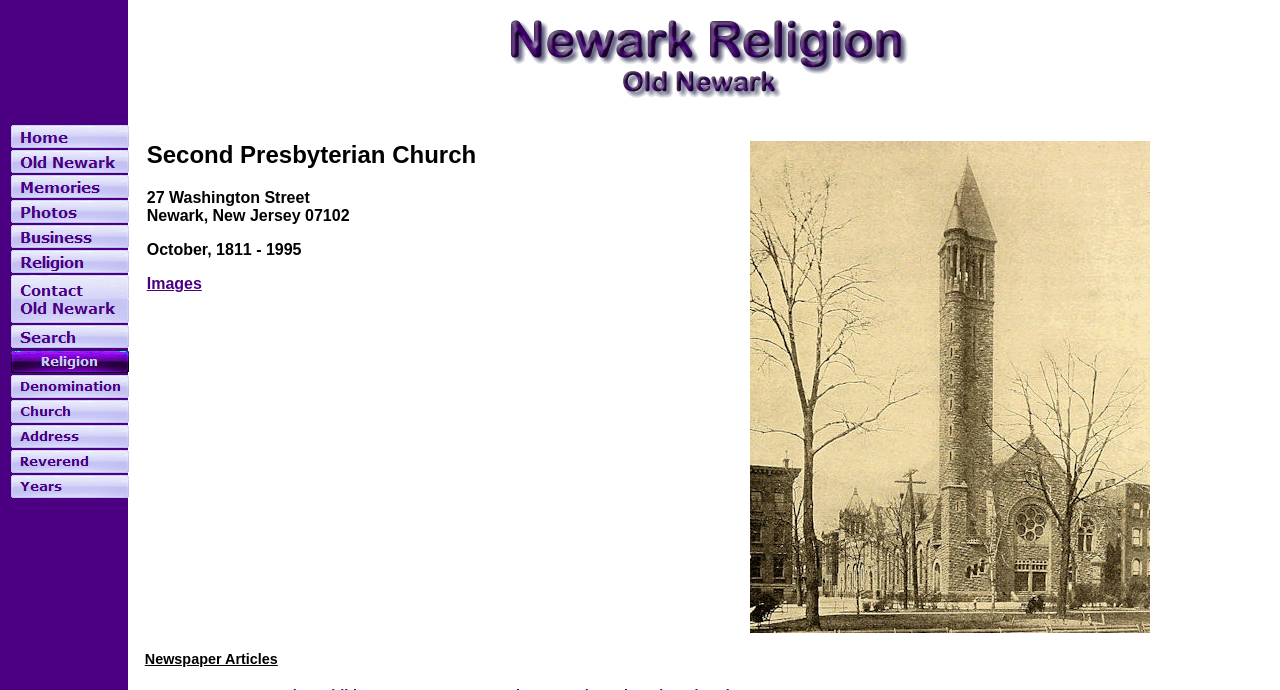What is the topic of the newspaper articles section? Using the information from the screenshot, answer with a single word or phrase.

Church-related news